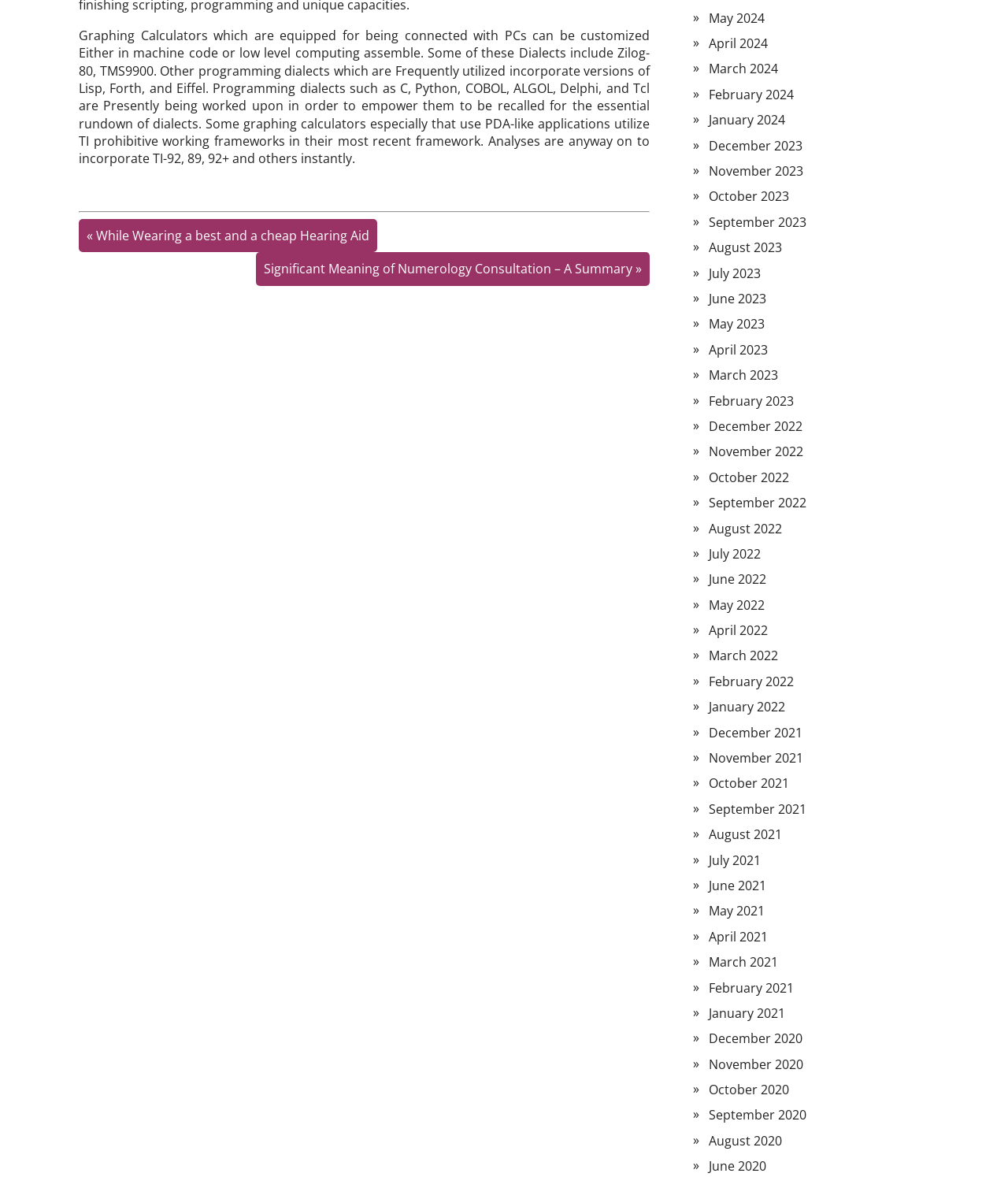What is the topic of the text at the top of the page?
Give a one-word or short-phrase answer derived from the screenshot.

Graphing calculators